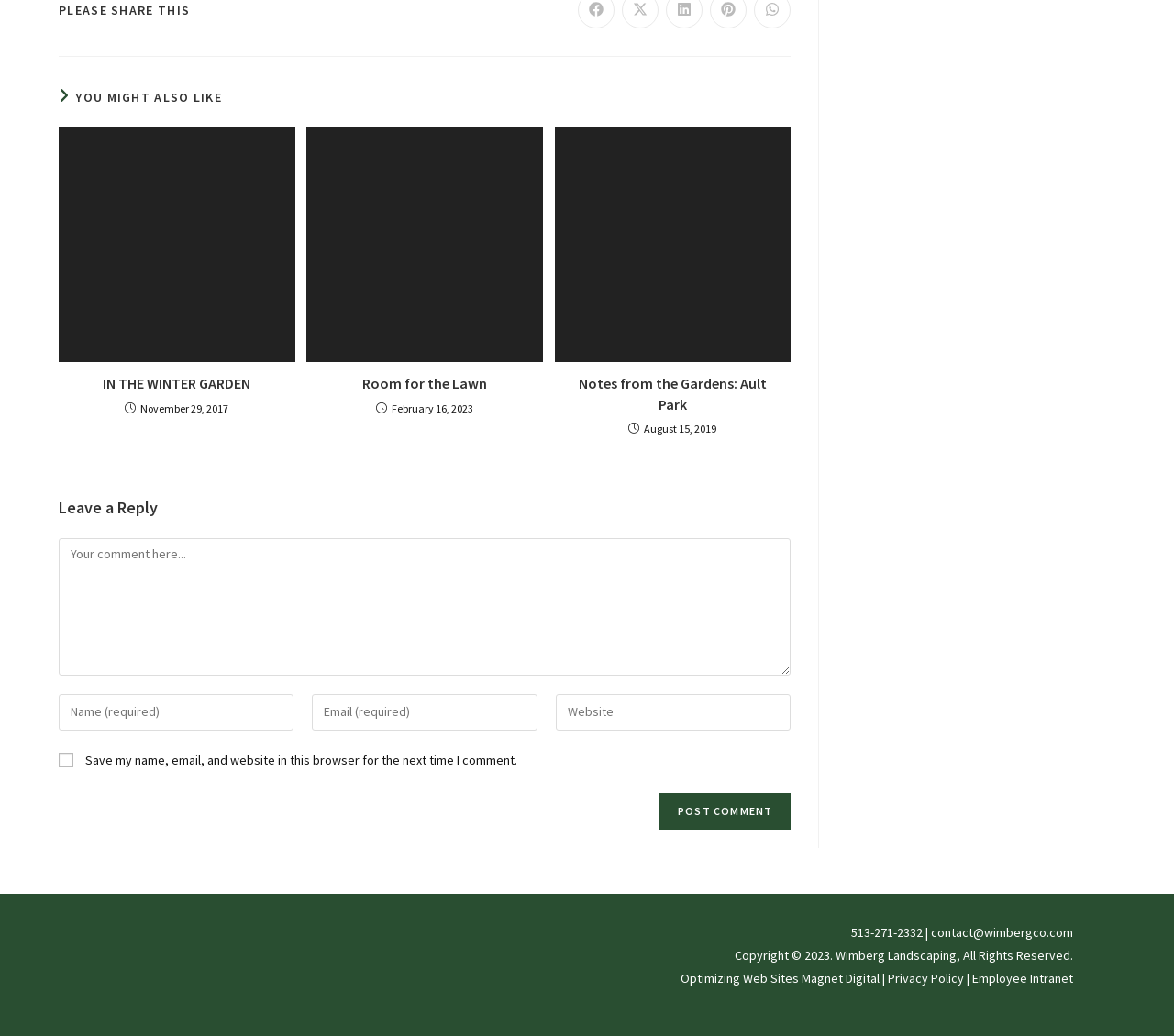Highlight the bounding box coordinates of the region I should click on to meet the following instruction: "Post a comment".

[0.562, 0.765, 0.674, 0.801]